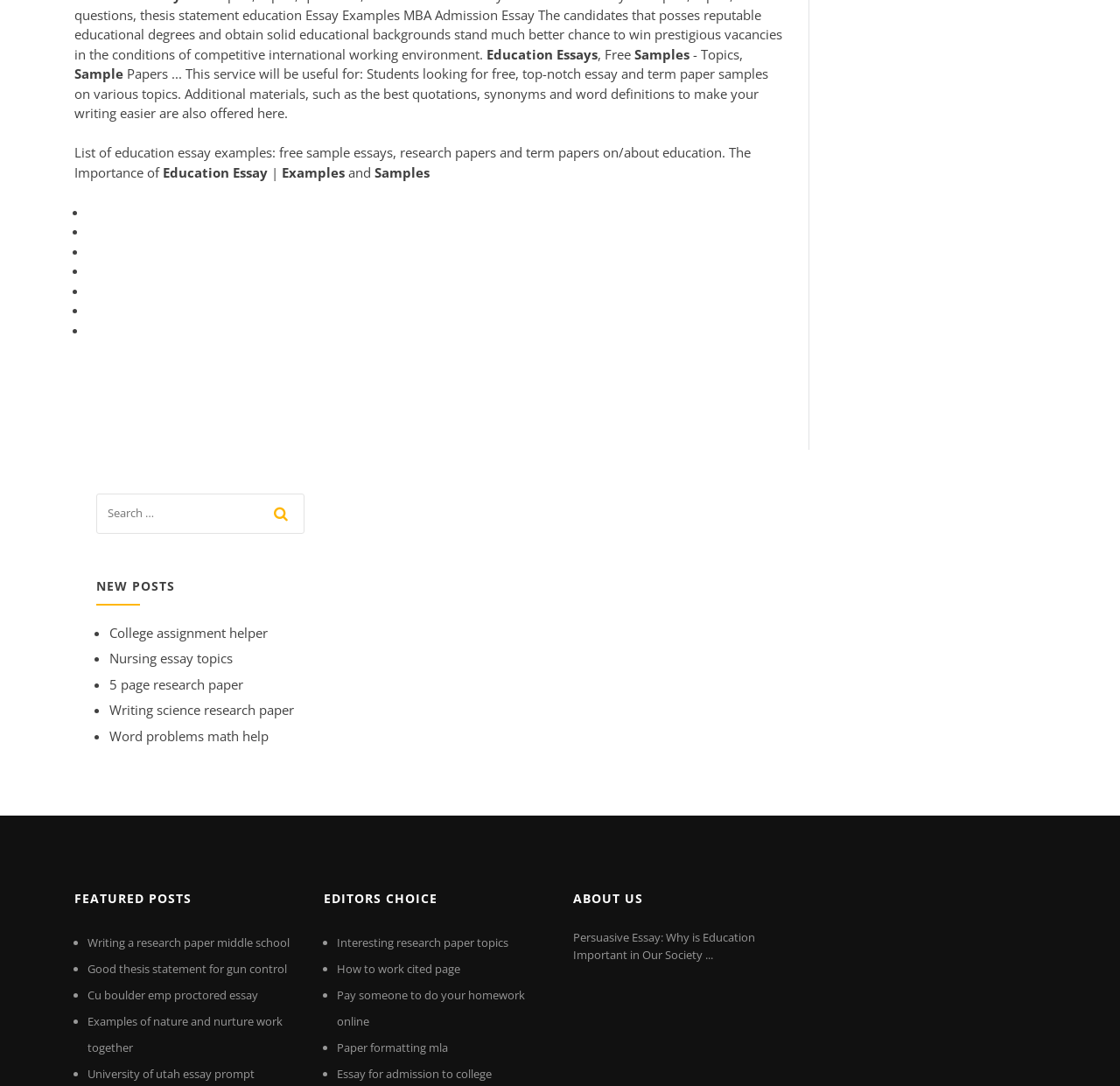Determine the bounding box for the HTML element described here: "Nursing essay topics". The coordinates should be given as [left, top, right, bottom] with each number being a float between 0 and 1.

[0.098, 0.598, 0.208, 0.614]